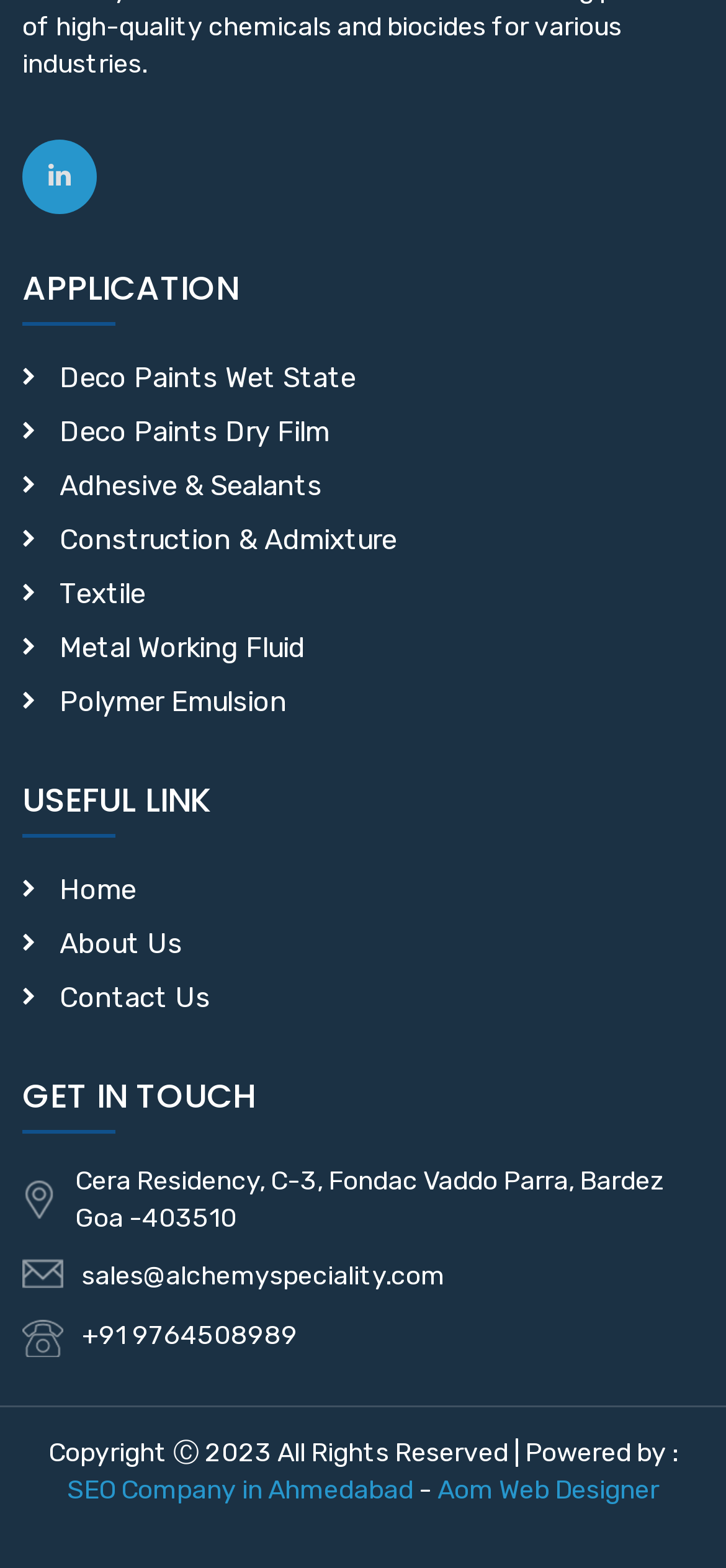With reference to the image, please provide a detailed answer to the following question: What are the different product categories offered by the company?

I found the different product categories by looking at the link elements located at the top of the webpage, which contain the names of the product categories.